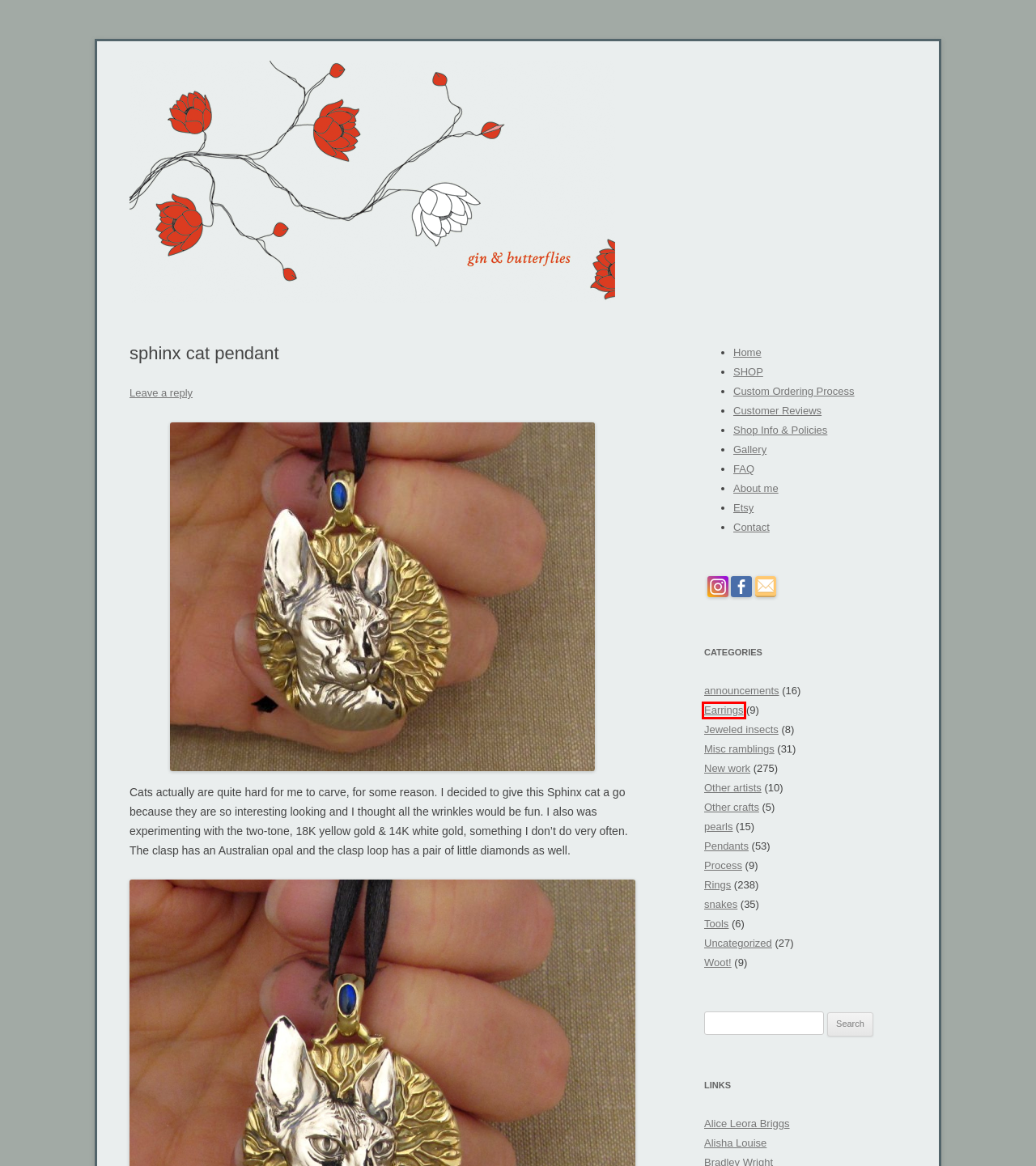You see a screenshot of a webpage with a red bounding box surrounding an element. Pick the webpage description that most accurately represents the new webpage after interacting with the element in the red bounding box. The options are:
A. Rings | Gin and Butterflies
B. Alishalouise.com // enamel, precious metals, stones
C. Other artists | Gin and Butterflies
D. Earrings | Gin and Butterflies
E. Customer Reviews | Gin and Butterflies
F. pearls | Gin and Butterflies
G. Other crafts | Gin and Butterflies
H. Process | Gin and Butterflies

D